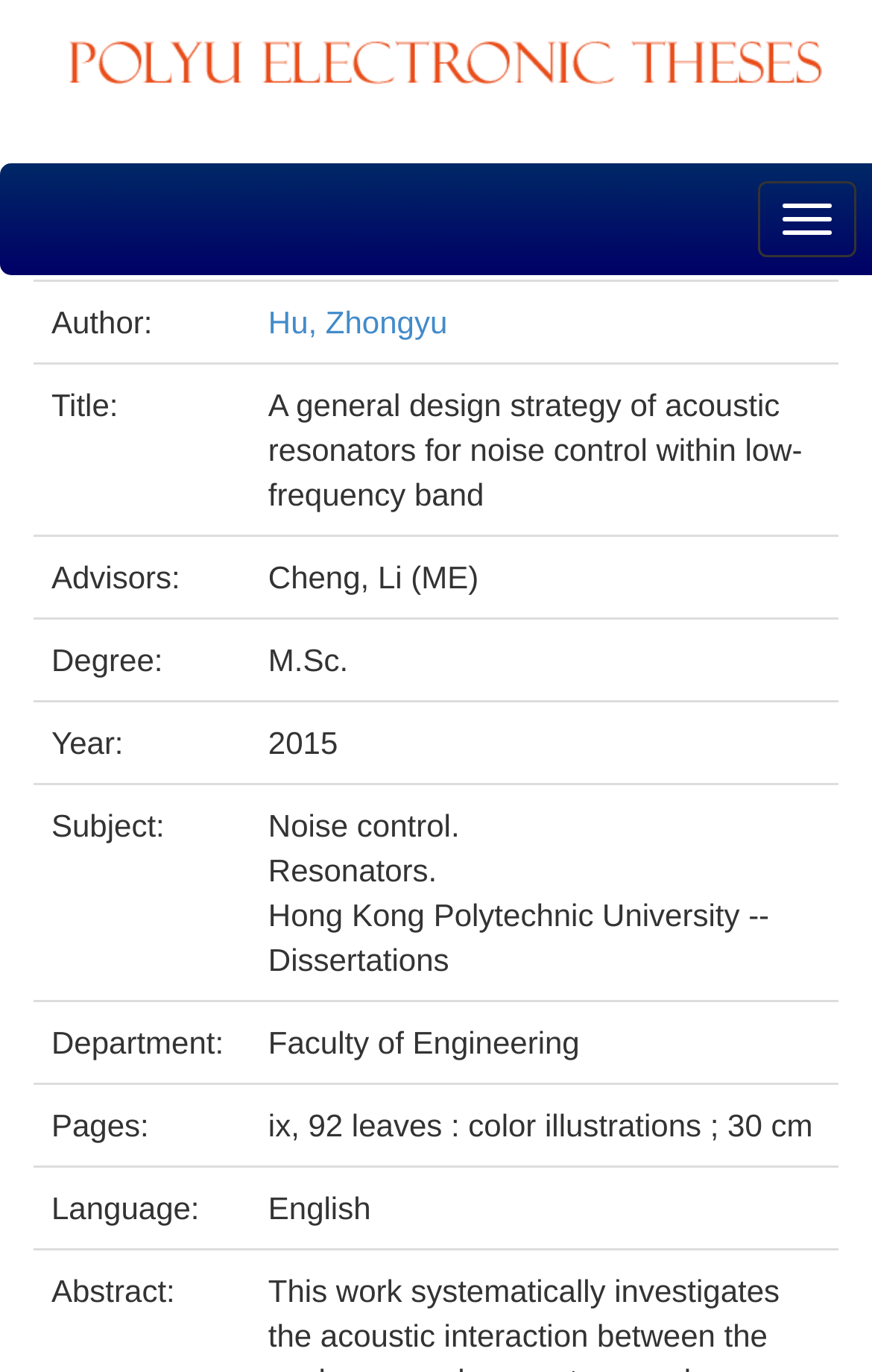What is the author's name?
Refer to the image and provide a one-word or short phrase answer.

Hu, Zhongyu